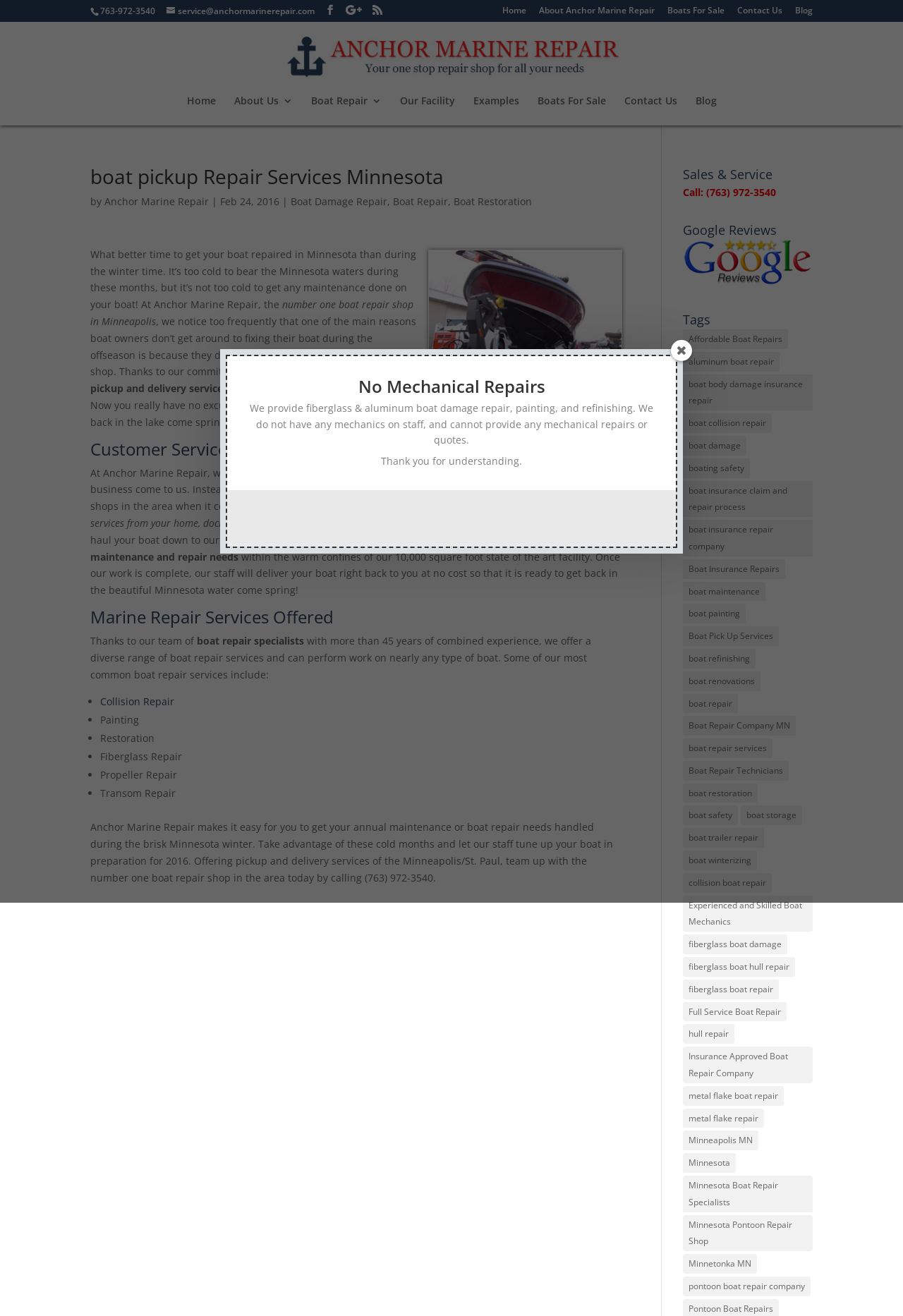Highlight the bounding box coordinates of the element you need to click to perform the following instruction: "Call the phone number."

[0.111, 0.004, 0.172, 0.013]